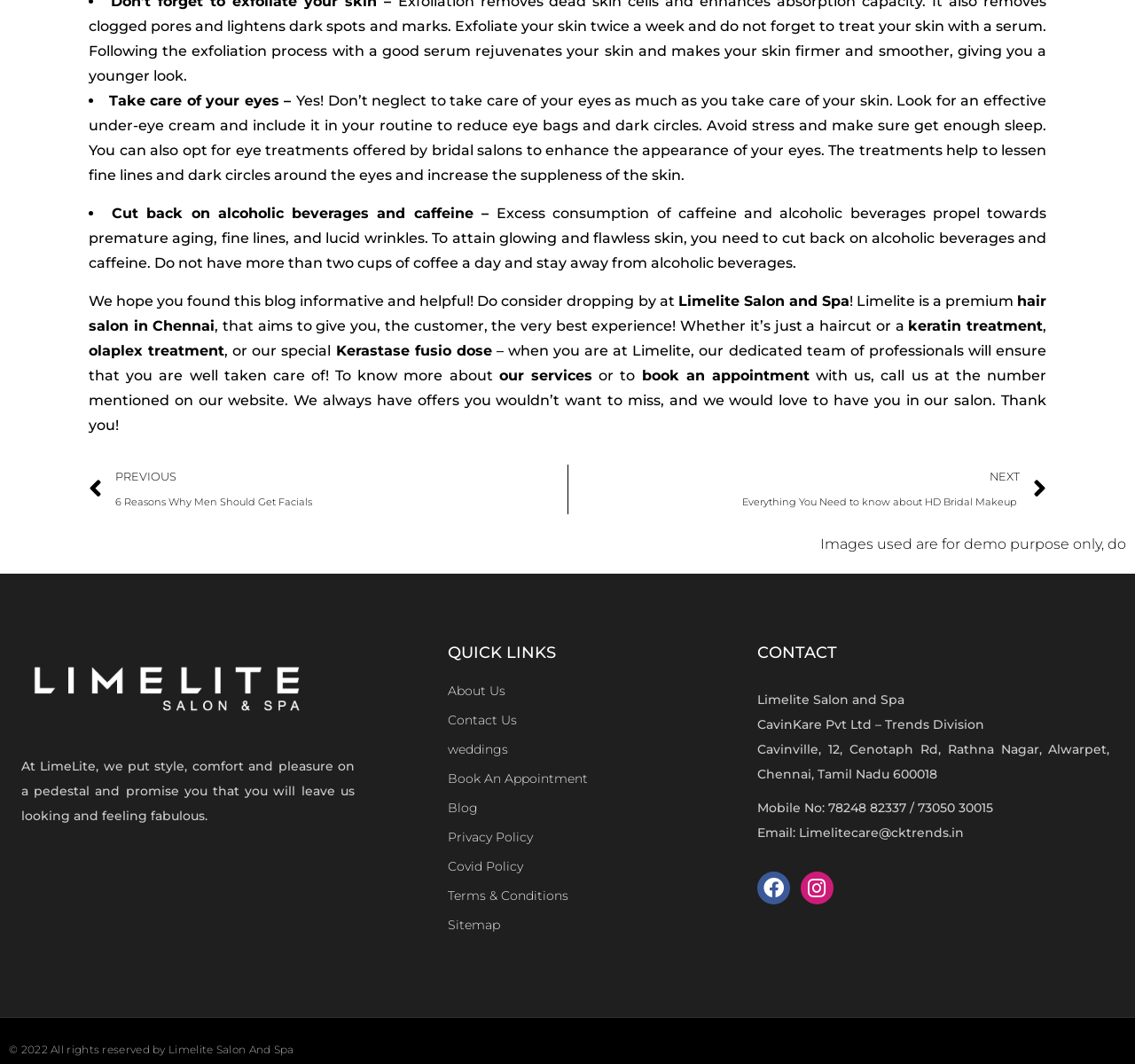Please find the bounding box for the following UI element description. Provide the coordinates in (top-left x, top-left y, bottom-right x, bottom-right y) format, with values between 0 and 1: Instagram

None